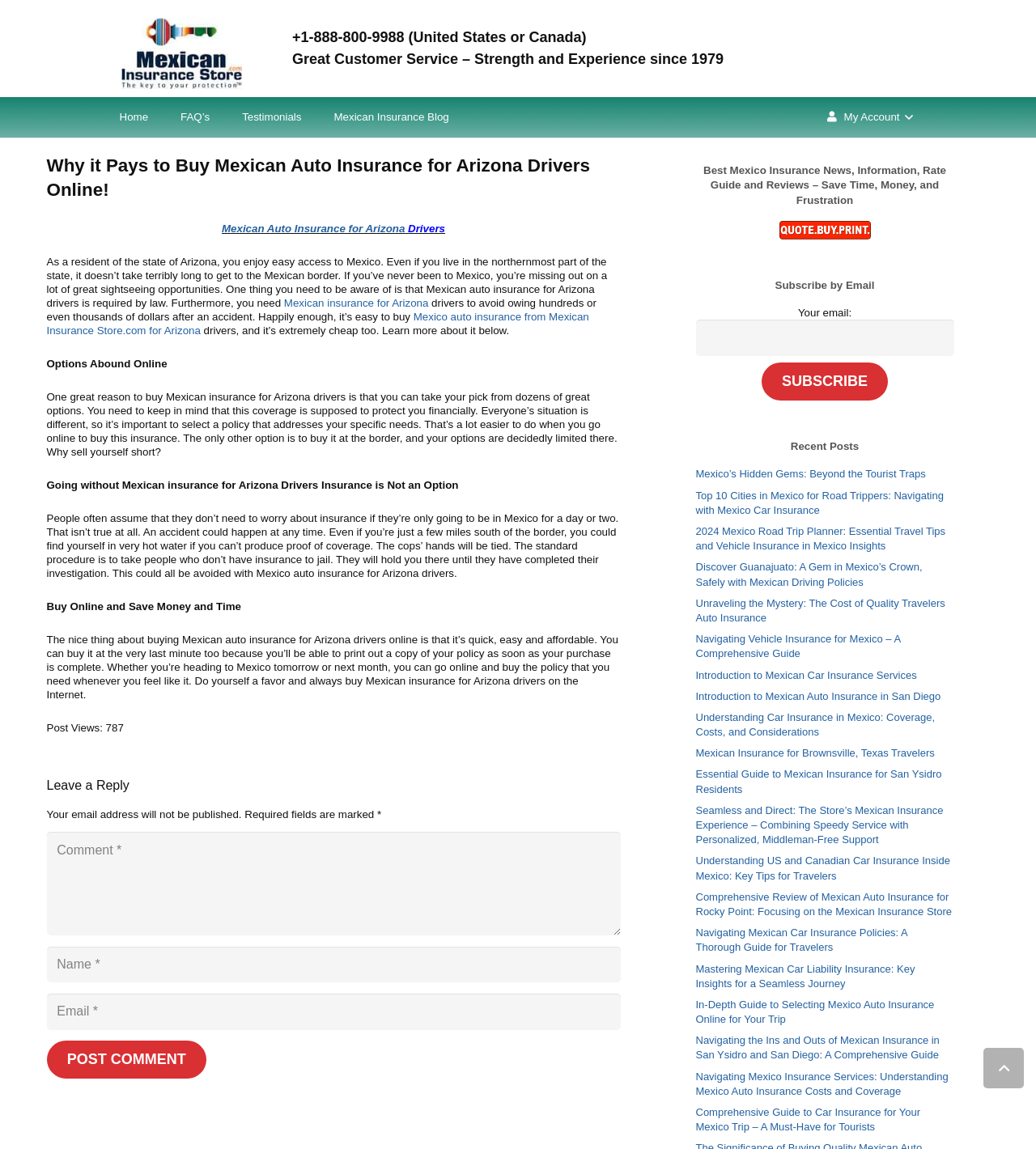What happens if you don't have Mexican insurance for Arizona drivers?
Utilize the image to construct a detailed and well-explained answer.

The static text element on the webpage explains that if you don't have Mexican insurance for Arizona drivers, 'the cops’ hands will be tied. The standard procedure is to take people who don’t have insurance to jail.' This means that not having insurance can result in being taken to jail.